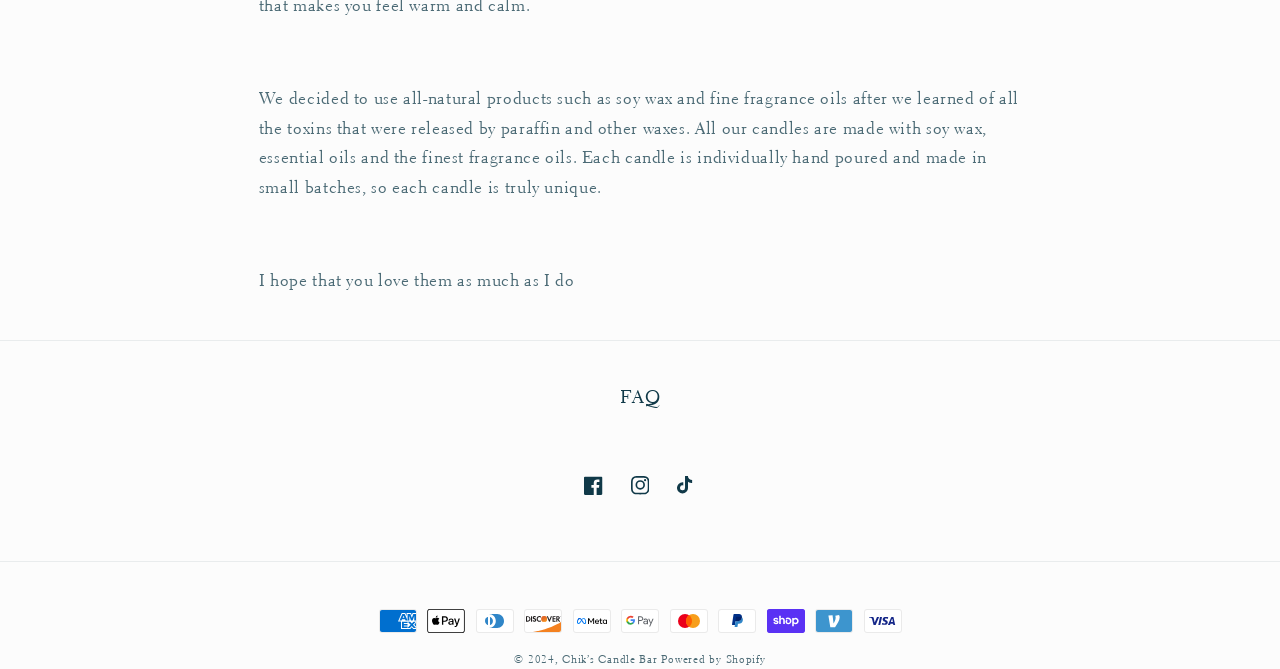Based on the element description Chik’s Candle Bar, identify the bounding box of the UI element in the given webpage screenshot. The coordinates should be in the format (top-left x, top-left y, bottom-right x, bottom-right y) and must be between 0 and 1.

[0.439, 0.974, 0.514, 0.996]